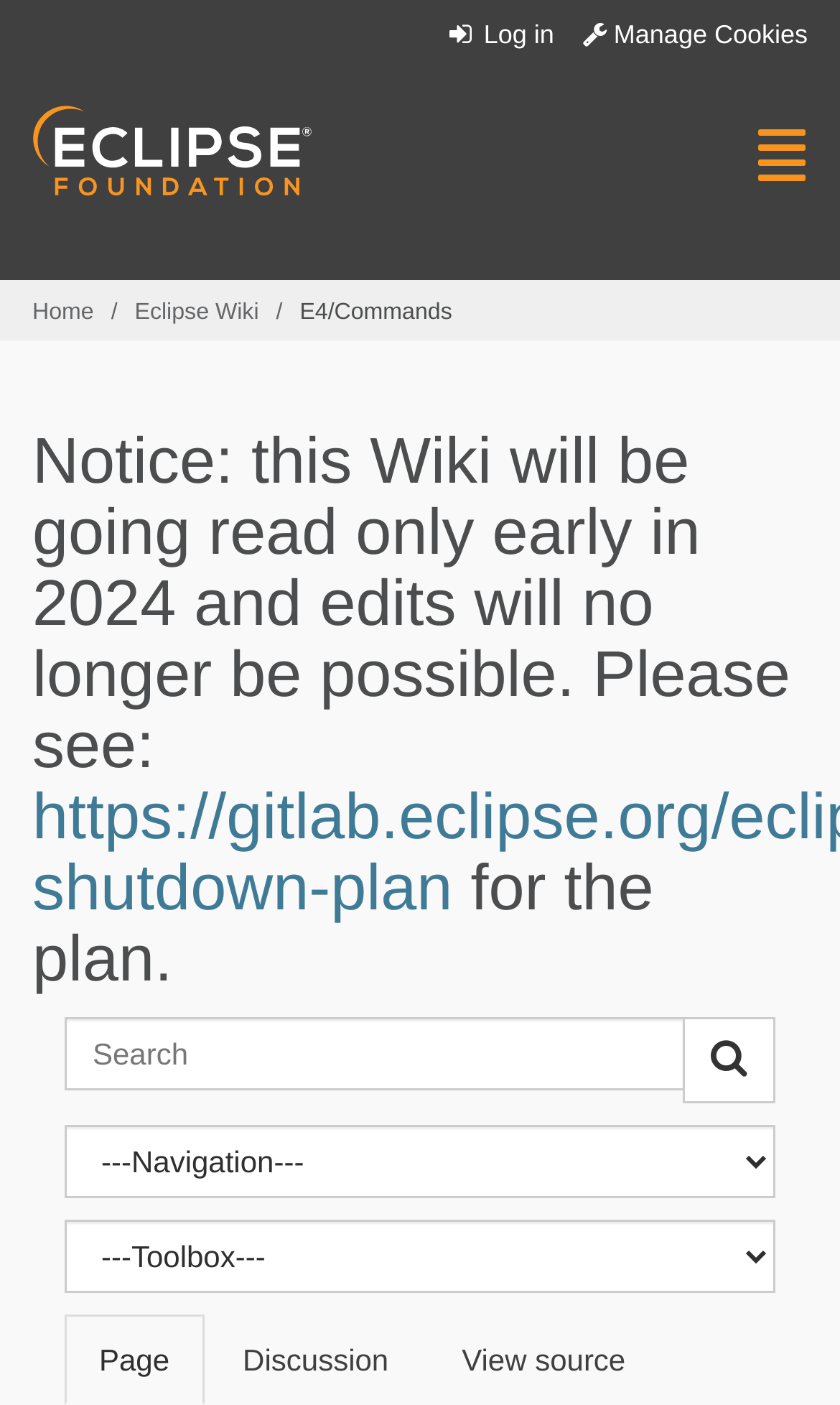Locate the bounding box coordinates of the area that needs to be clicked to fulfill the following instruction: "Search". The coordinates should be in the format of four float numbers between 0 and 1, namely [left, top, right, bottom].

[0.077, 0.725, 0.815, 0.777]